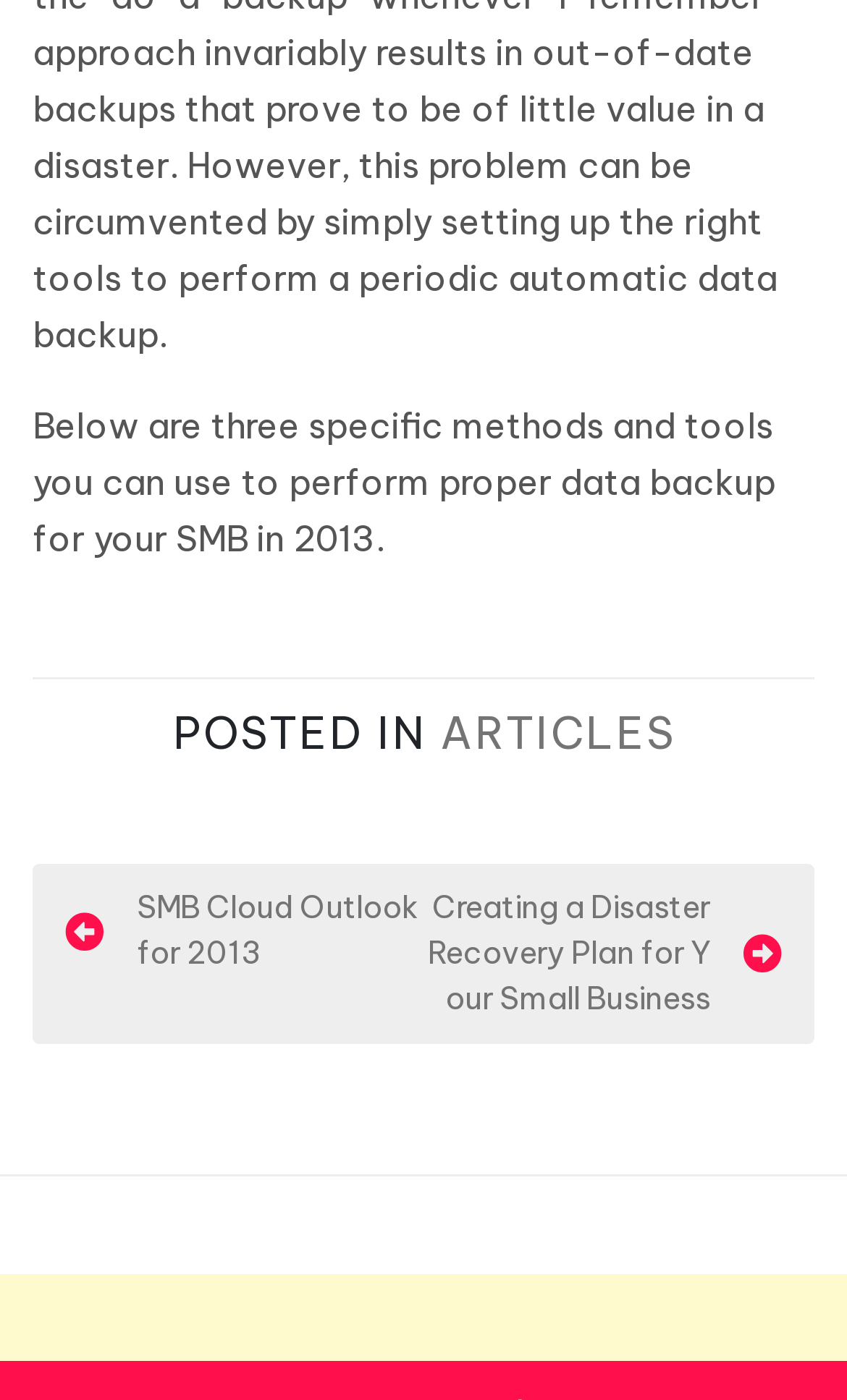Provide your answer to the question using just one word or phrase: What is the title of the previous post?

SMB Cloud Outlook for 2013